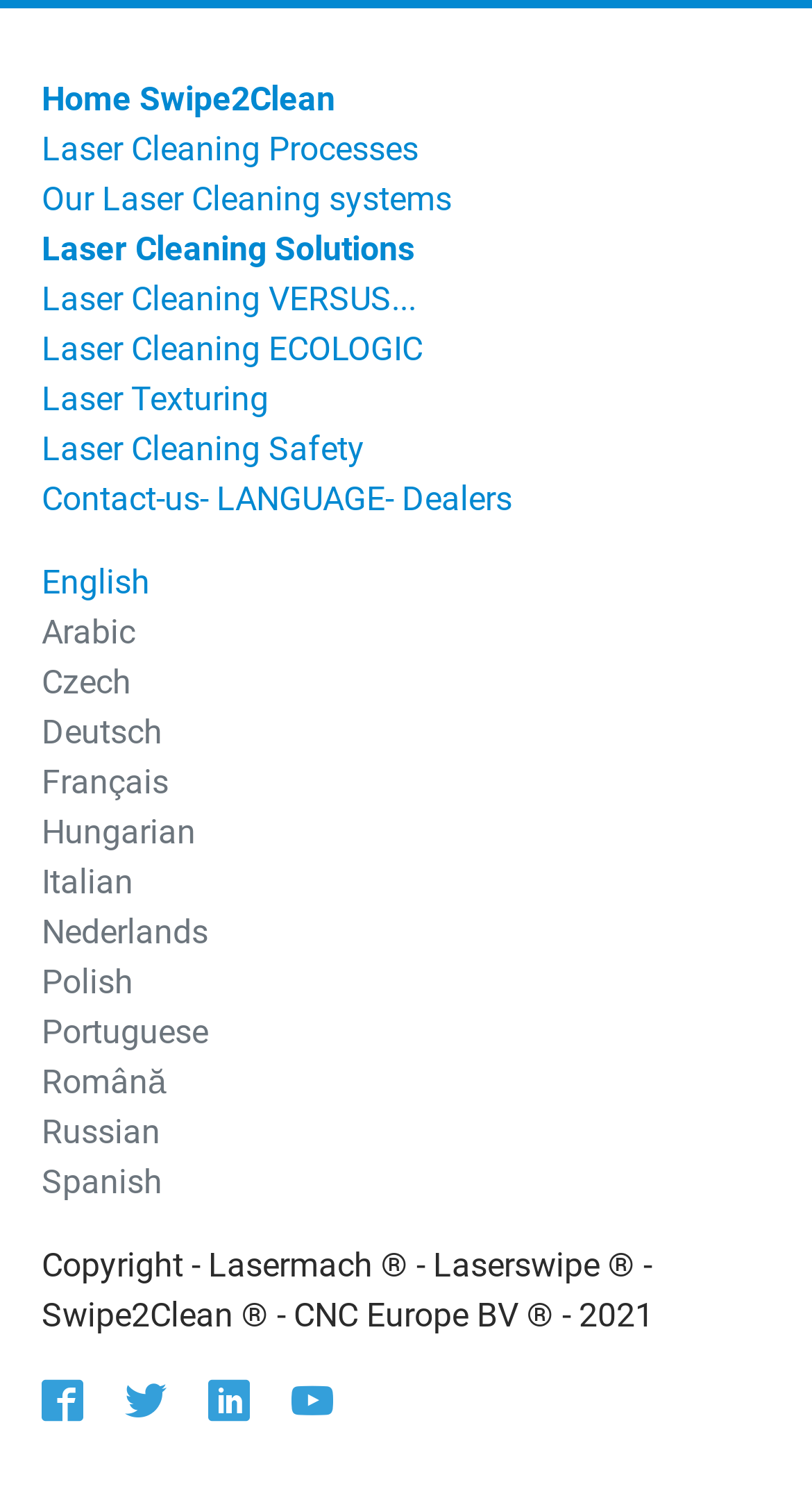Provide the bounding box coordinates of the UI element this sentence describes: "Twitter".

[0.154, 0.922, 0.215, 0.956]